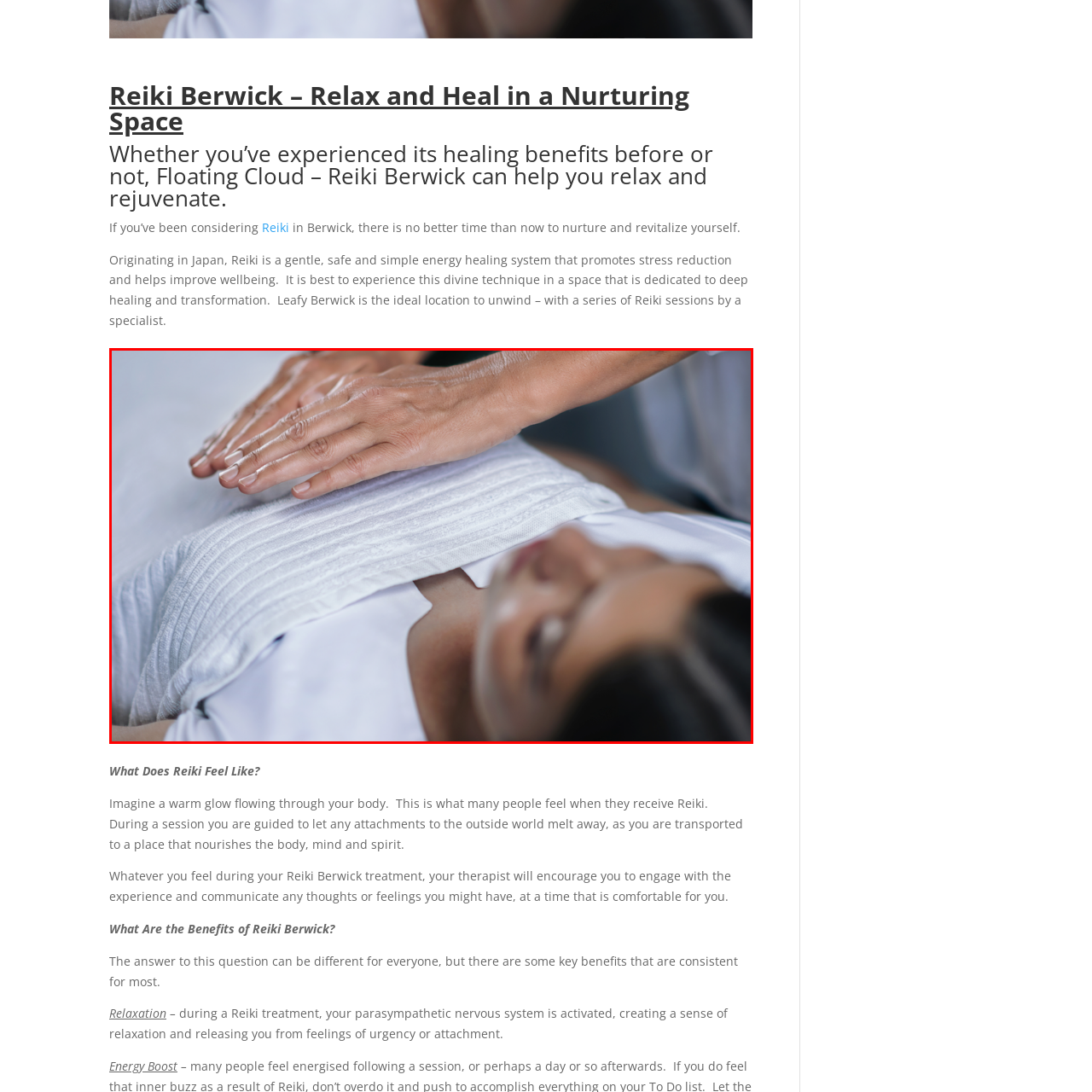Look closely at the zone within the orange frame and give a detailed answer to the following question, grounding your response on the visual details: 
What is the purpose of Reiki?

Reiki is an energy healing practice that aims to promote stress reduction and enhance overall well-being, as depicted in the image, inviting those who view it to consider the rejuvenating effects of such a therapeutic practice.